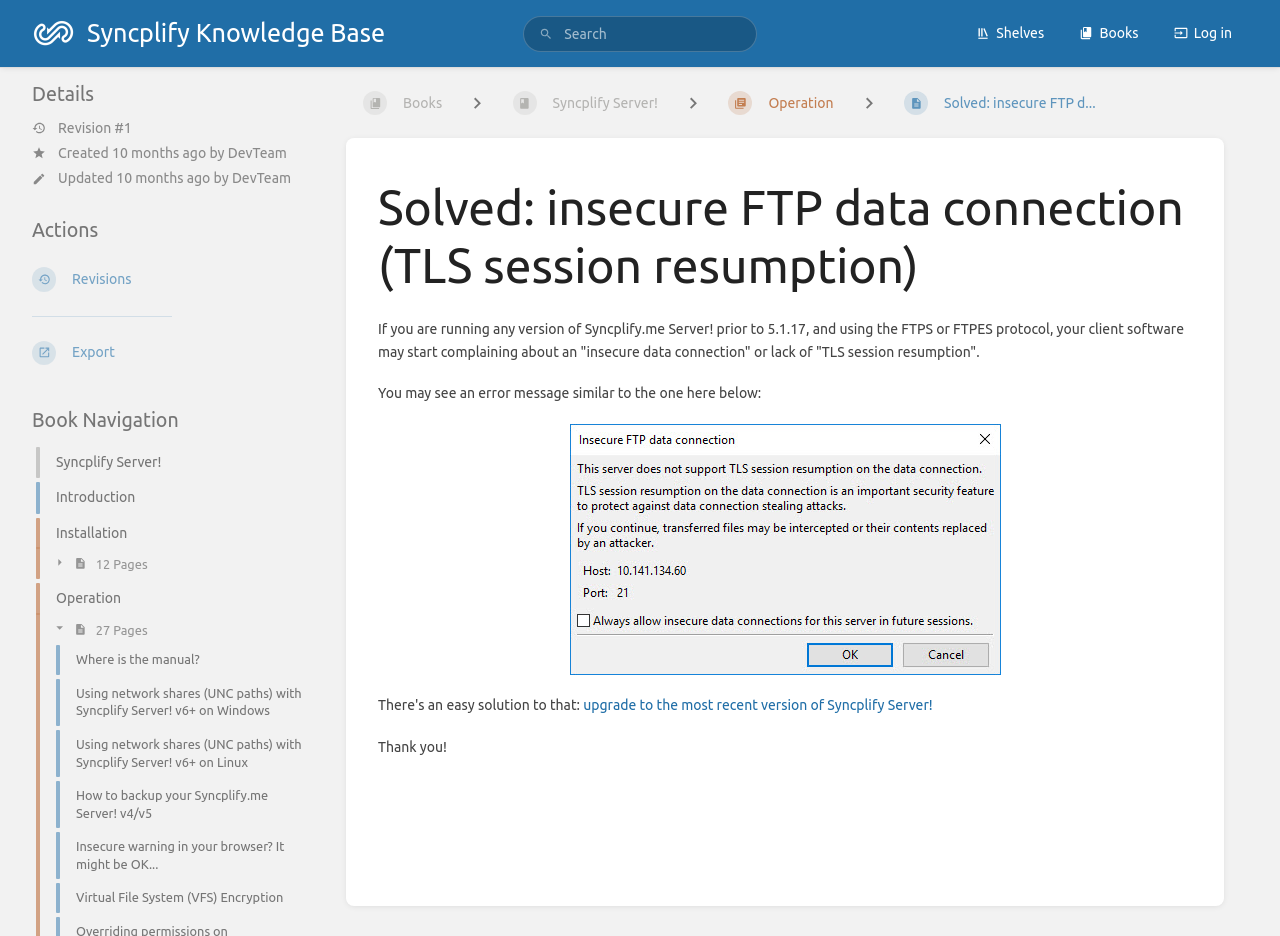What is the main heading of this webpage? Please extract and provide it.

Solved: insecure FTP data connection (TLS session resumption)